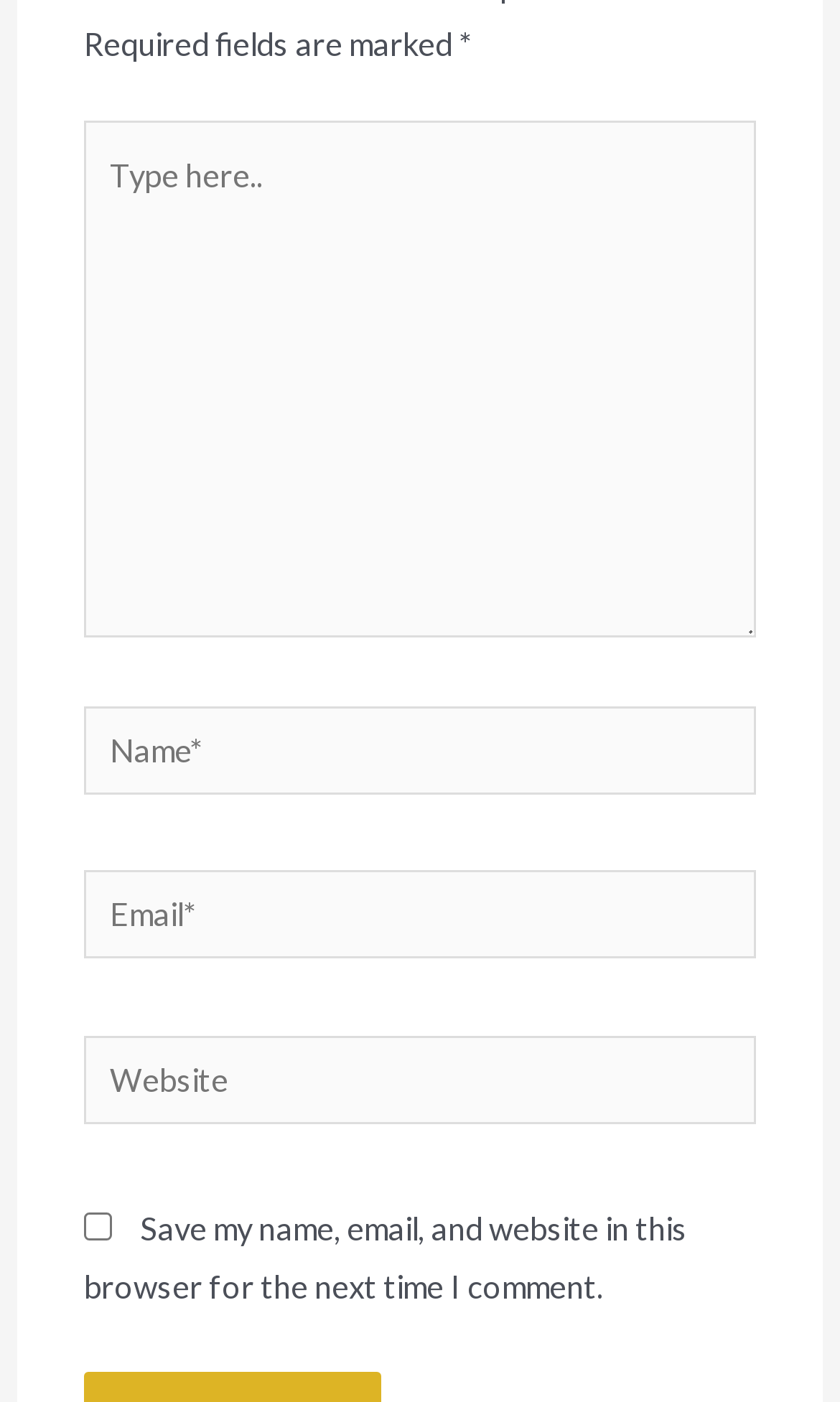Using the provided element description: "parent_node: Website name="url" placeholder="Website"", determine the bounding box coordinates of the corresponding UI element in the screenshot.

[0.1, 0.738, 0.9, 0.801]